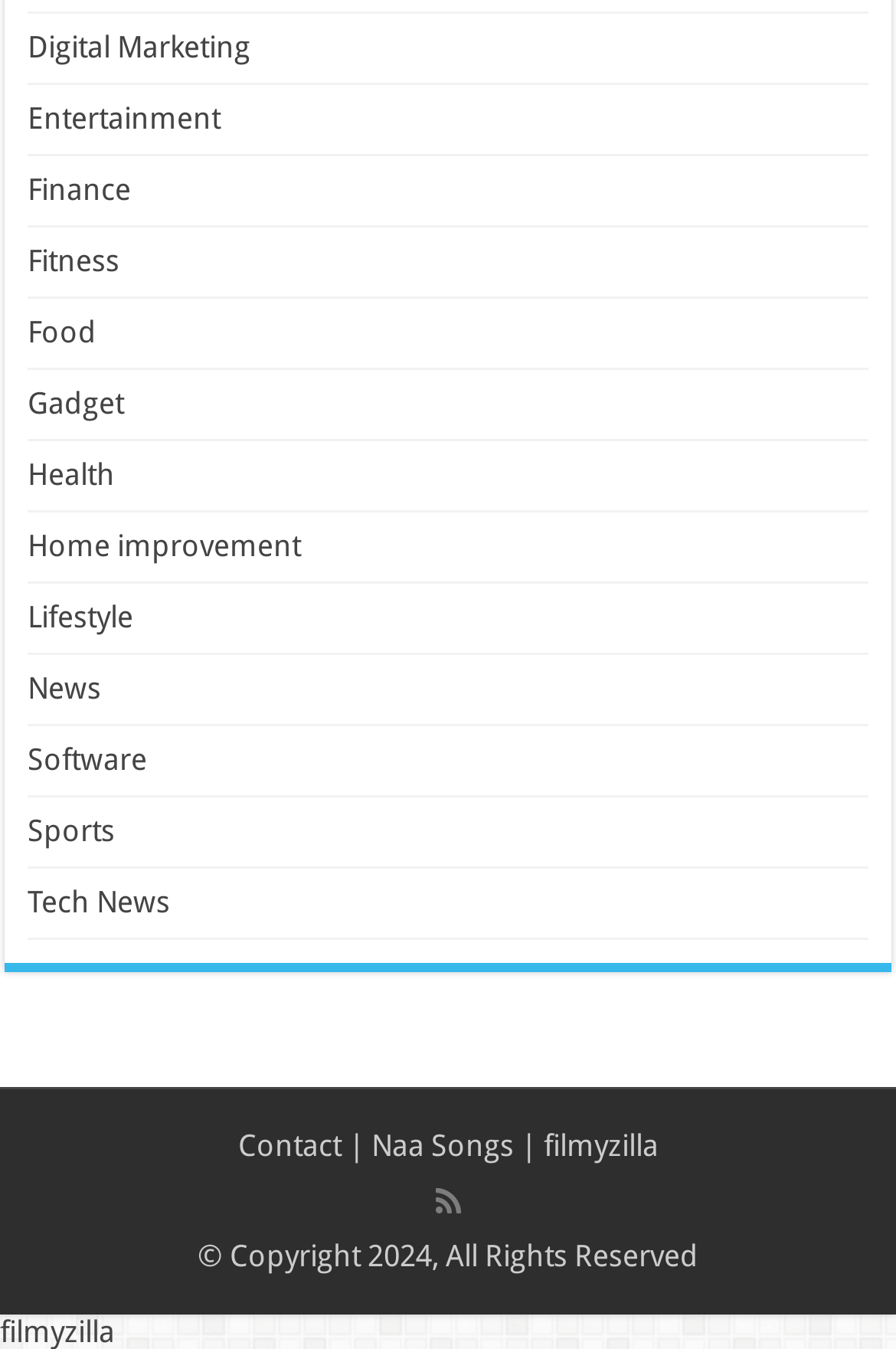Using the webpage screenshot, locate the HTML element that fits the following description and provide its bounding box: "Software".

[0.031, 0.55, 0.164, 0.576]